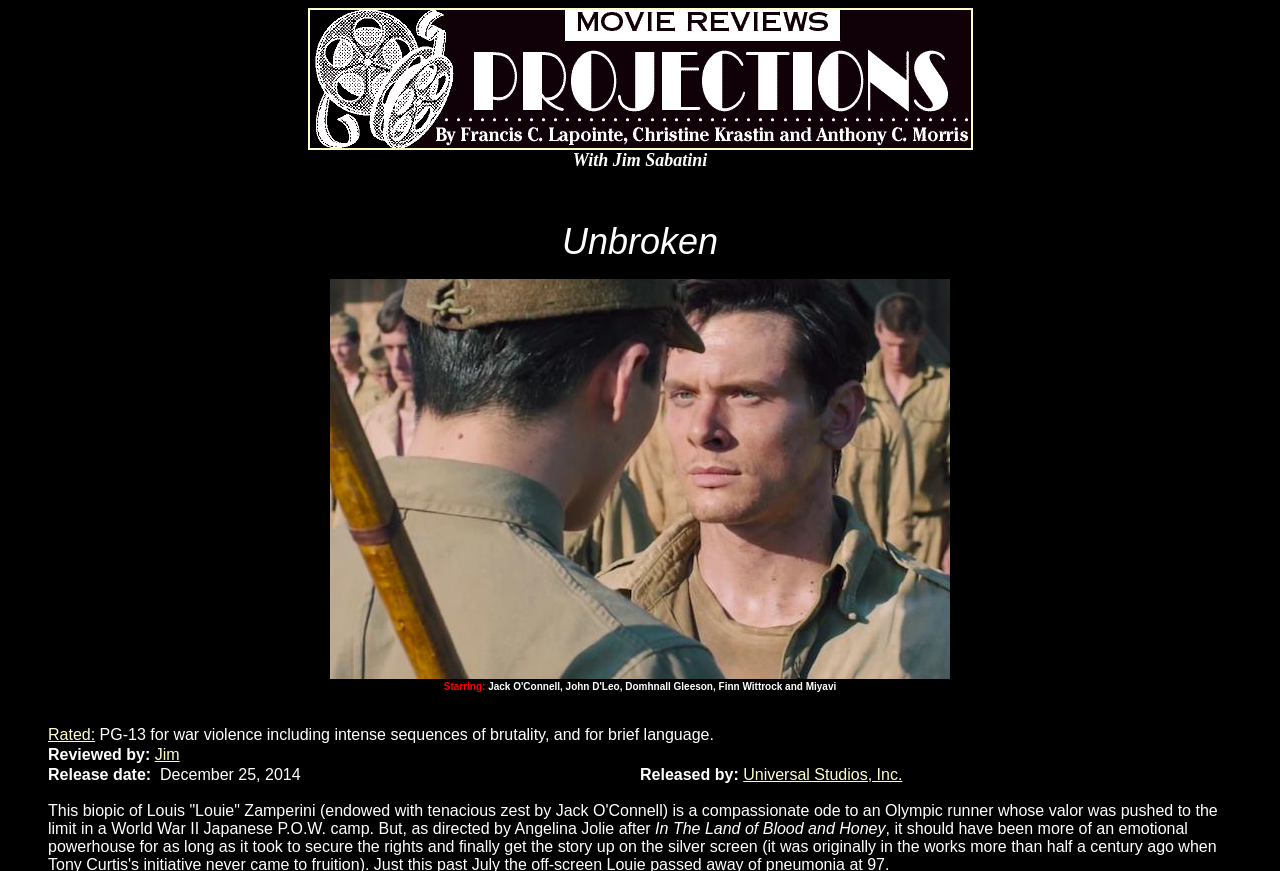Respond with a single word or phrase:
What is the release date of the movie?

December 25, 2014